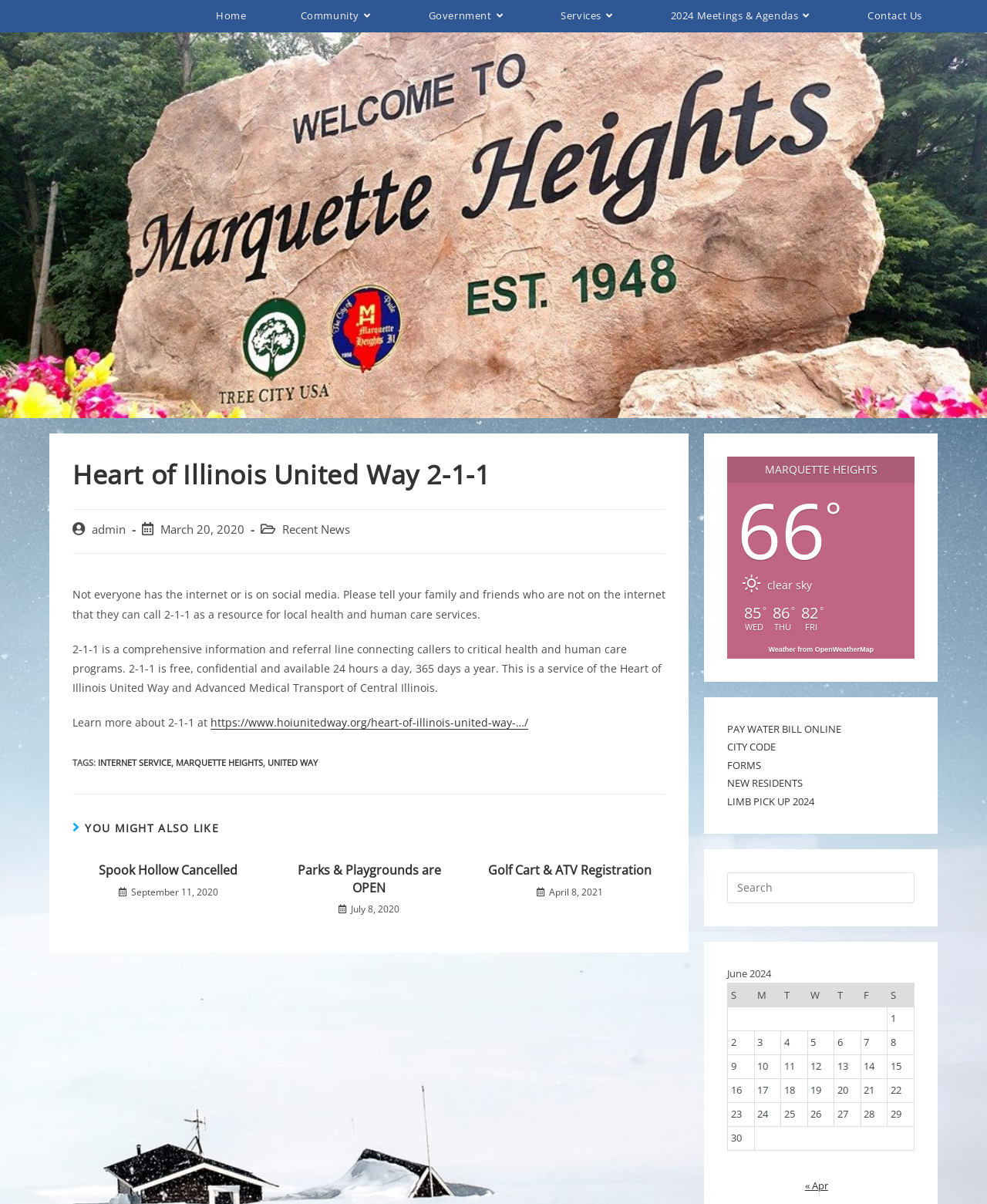Locate the UI element that matches the description aria-label="Insert search query" name="s" placeholder="Search" in the webpage screenshot. Return the bounding box coordinates in the format (top-left x, top-left y, bottom-right x, bottom-right y), with values ranging from 0 to 1.

[0.737, 0.725, 0.927, 0.75]